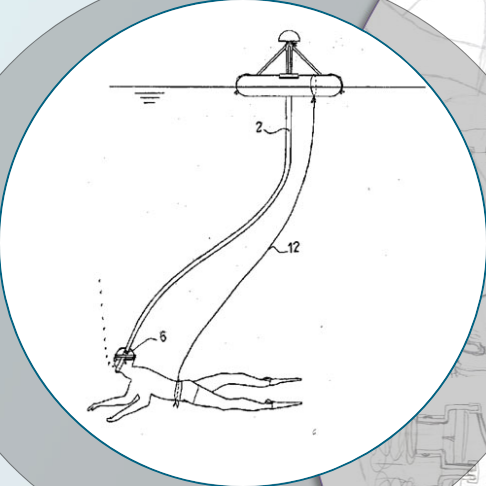Give an in-depth summary of the scene depicted in the image.

The image depicts a conceptual design for a snorkeling apparatus demonstrating an innovative approach to enhance the snorkeling experience. At the top, a buoy (marked as 2) is shown floating on the surface of the water, connected to a snorkel tube (marked as 12) that descends into the water. Below the surface, a swimmer (marked as 6) is illustrated as they utilize this system. 

The design aims to address common limitations of traditional snorkeling equipment, allowing for greater comfort and freedom of movement while submerged. This visual representation aligns with the narrative that emphasizes the evolution of snorkeling gear and the desire to move beyond historical models that have often proven cumbersome and less effective over the years. This artistic depiction serves as a commentary on the challenges faced in enhancing snorkeling technology and the potential solutions that could redefine the snorkeling experience.